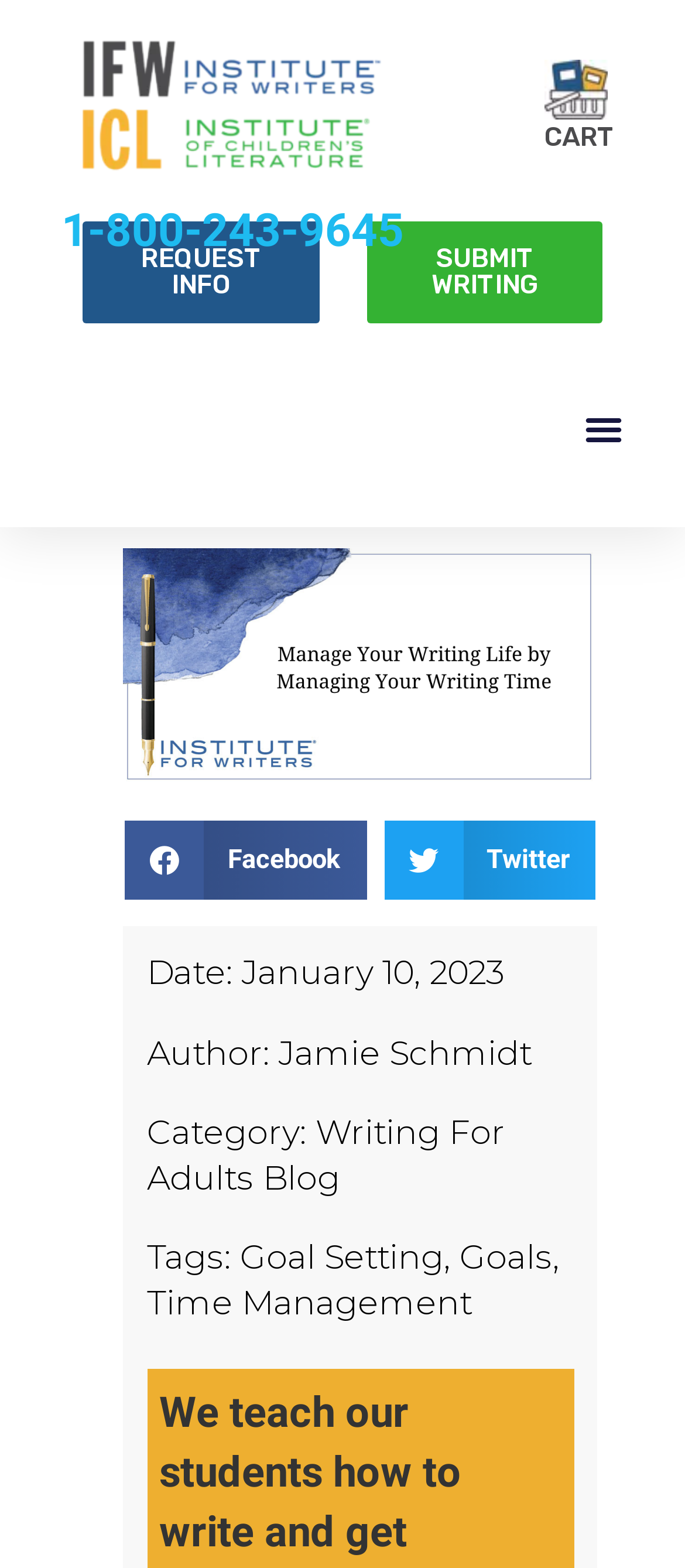Can you pinpoint the bounding box coordinates for the clickable element required for this instruction: "Submit your writing"? The coordinates should be four float numbers between 0 and 1, i.e., [left, top, right, bottom].

[0.536, 0.142, 0.879, 0.207]